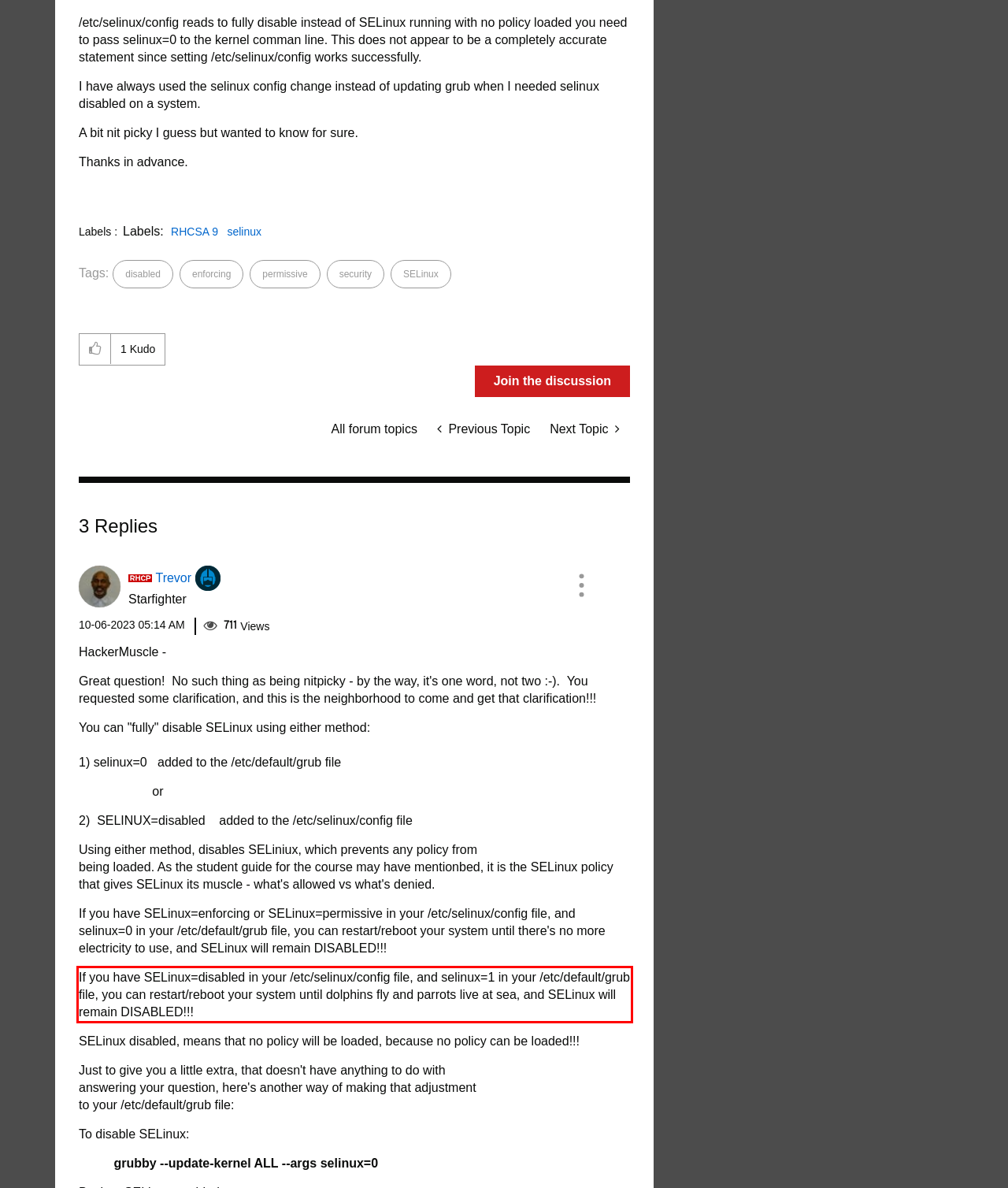There is a UI element on the webpage screenshot marked by a red bounding box. Extract and generate the text content from within this red box.

If you have SELinux=disabled in your /etc/selinux/config file, and selinux=1 in your /etc/default/grub file, you can restart/reboot your system until dolphins fly and parrots live at sea, and SELinux will remain DISABLED!!!